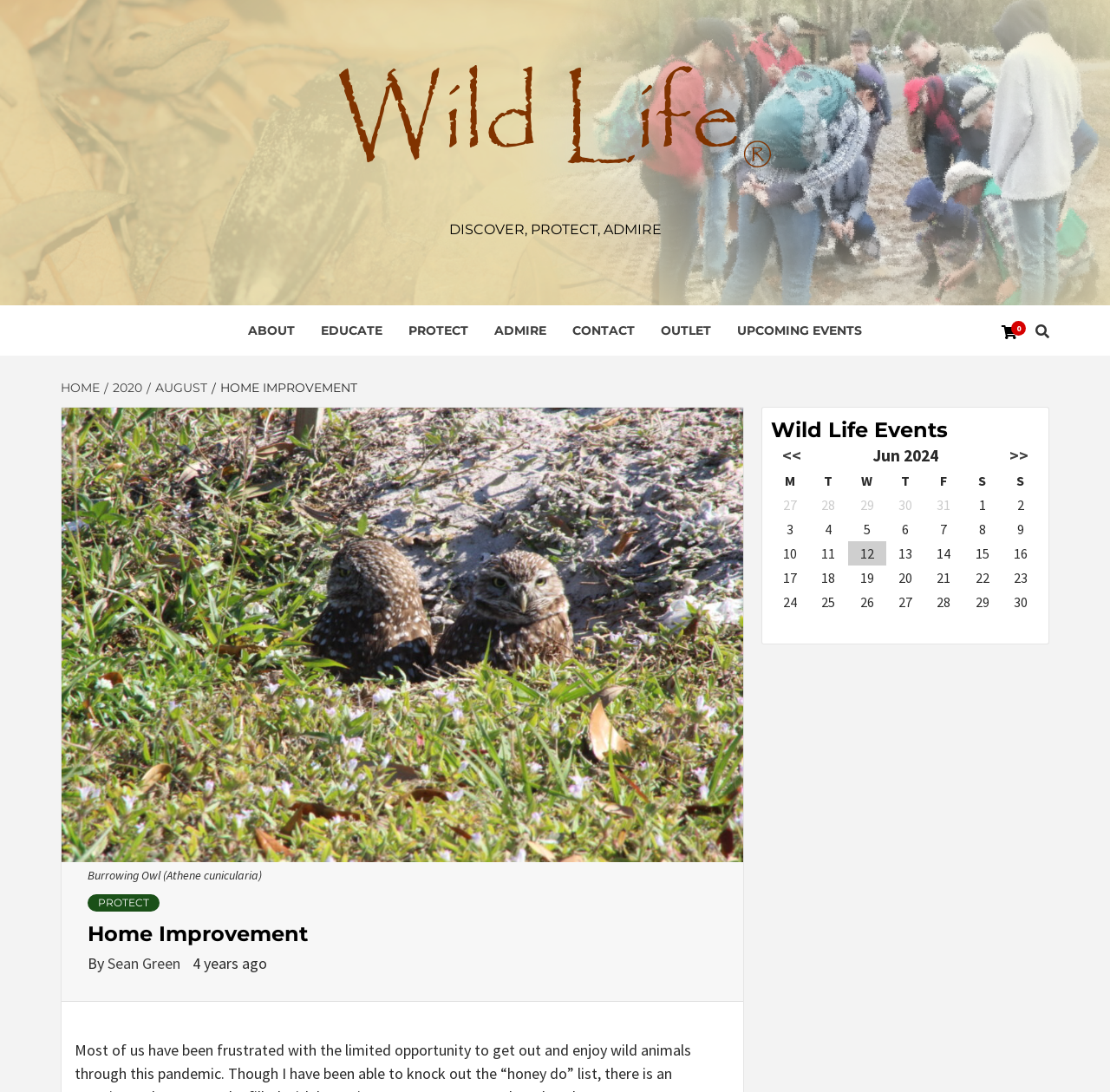With reference to the image, please provide a detailed answer to the following question: What is the name of the owl in the image?

The image on the webpage shows a Burrowing Owl (Athene cunicularia) as indicated by the OCR text 'Burrowing Owl (Athene cunicularia)'.